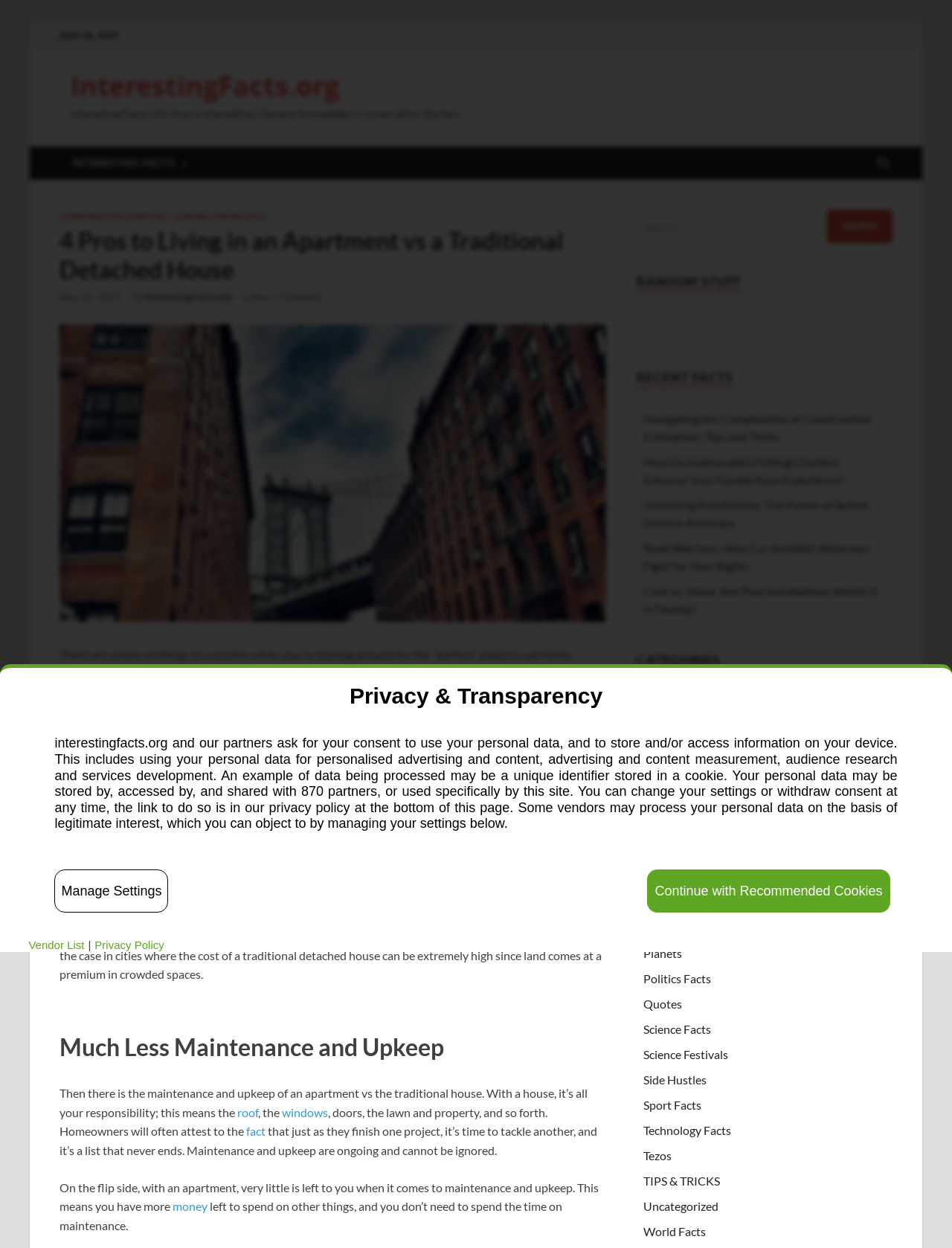Generate the text of the webpage's primary heading.

4 Pros to Living in an Apartment vs a Traditional Detached House